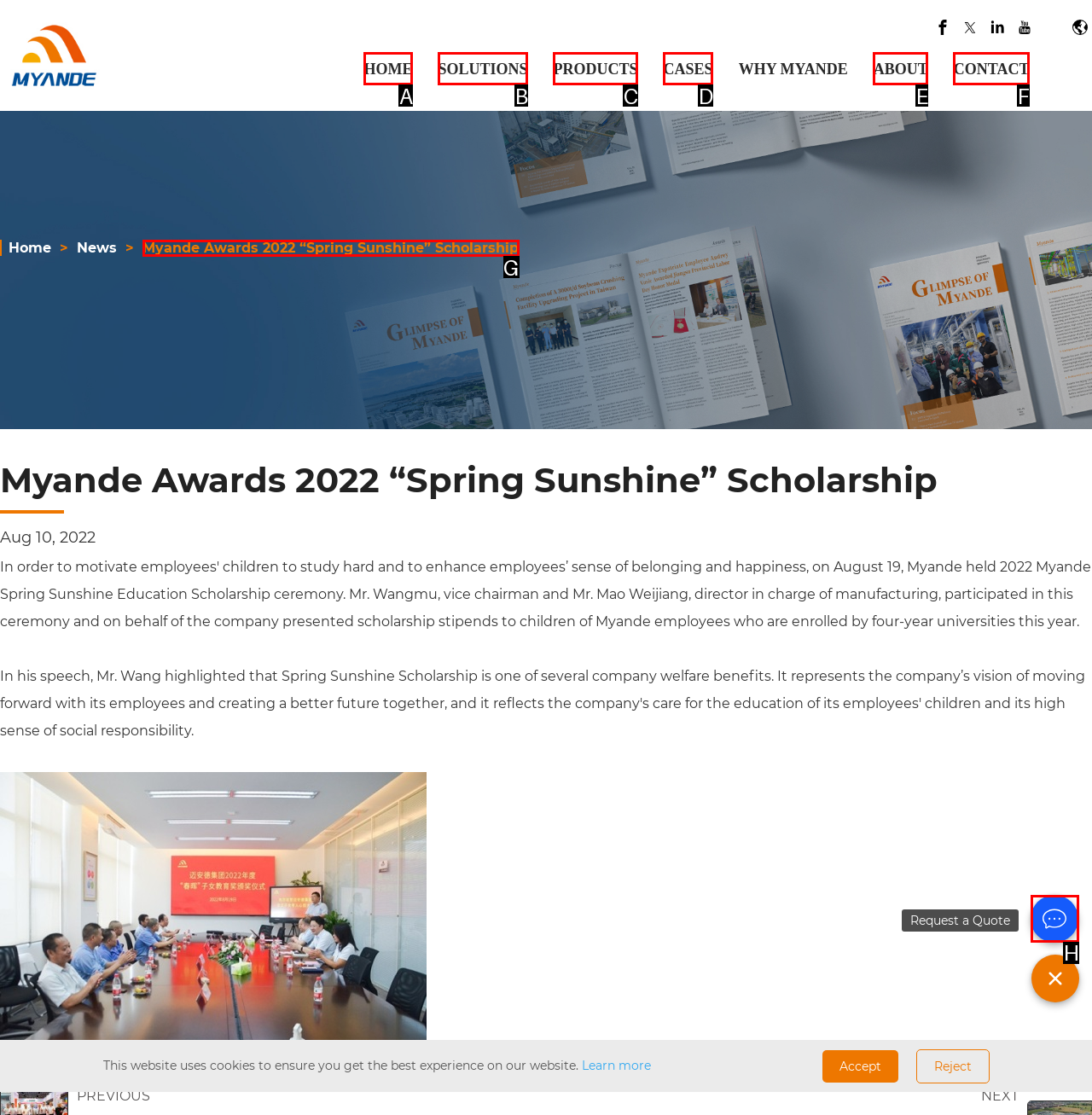What option should you select to complete this task: Click the Request a Quote link? Indicate your answer by providing the letter only.

H